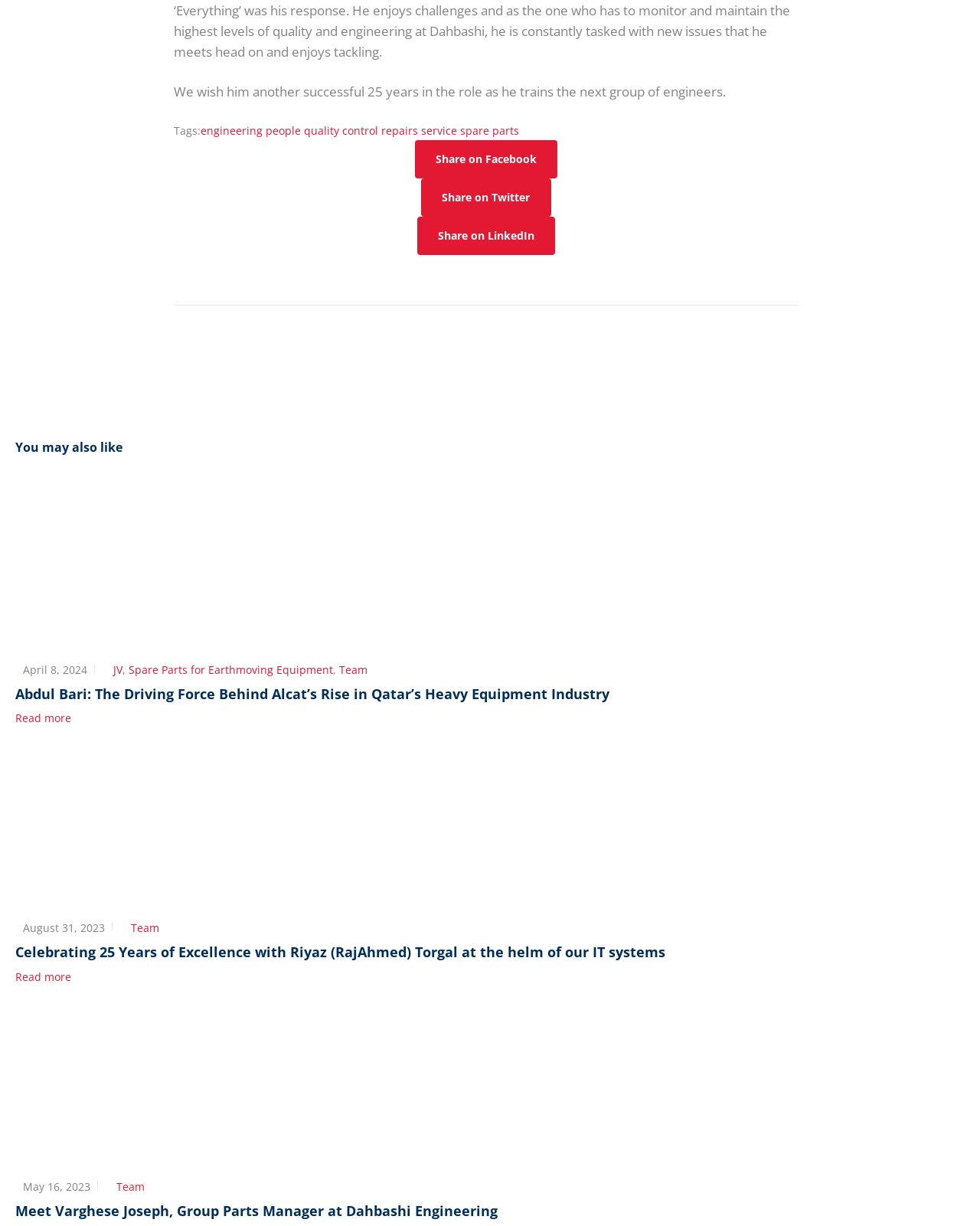Provide the bounding box coordinates of the HTML element this sentence describes: "Log In". The bounding box coordinates consist of four float numbers between 0 and 1, i.e., [left, top, right, bottom].

None